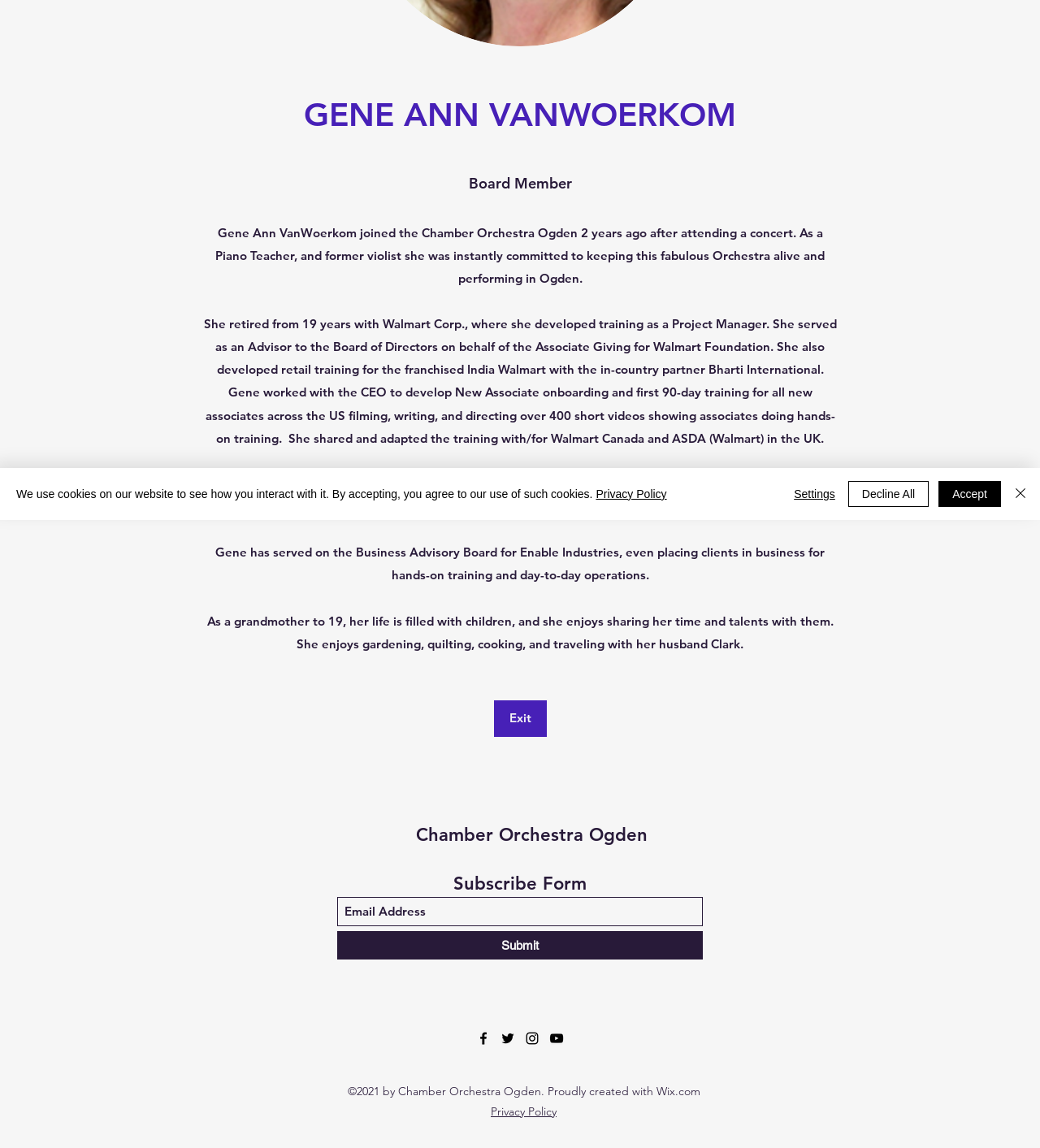Find and provide the bounding box coordinates for the UI element described here: "Privacy Policy". The coordinates should be given as four float numbers between 0 and 1: [left, top, right, bottom].

[0.472, 0.962, 0.535, 0.974]